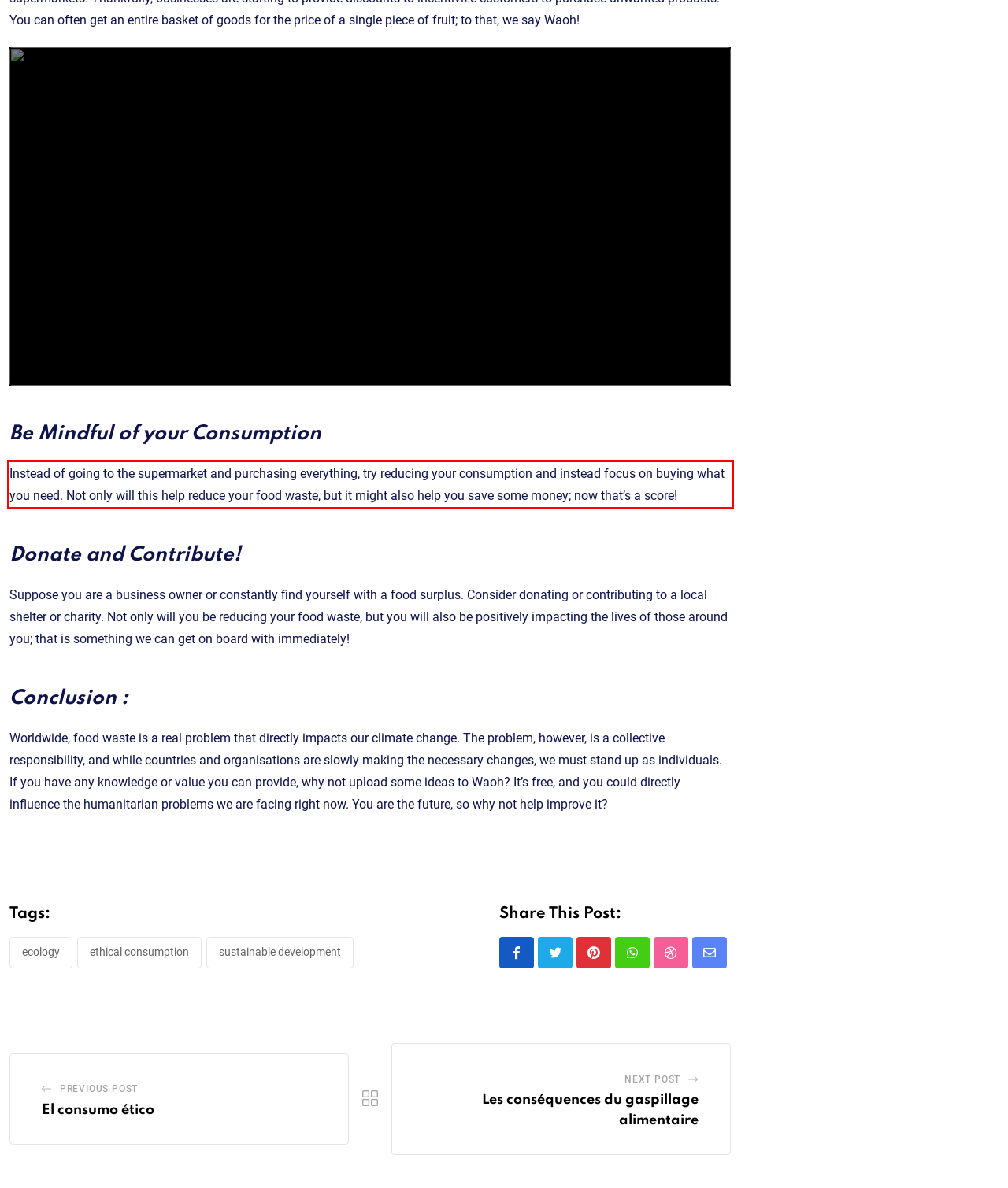Given a screenshot of a webpage containing a red rectangle bounding box, extract and provide the text content found within the red bounding box.

Instead of going to the supermarket and purchasing everything, try reducing your consumption and instead focus on buying what you need. Not only will this help reduce your food waste, but it might also help you save some money; now that’s a score!